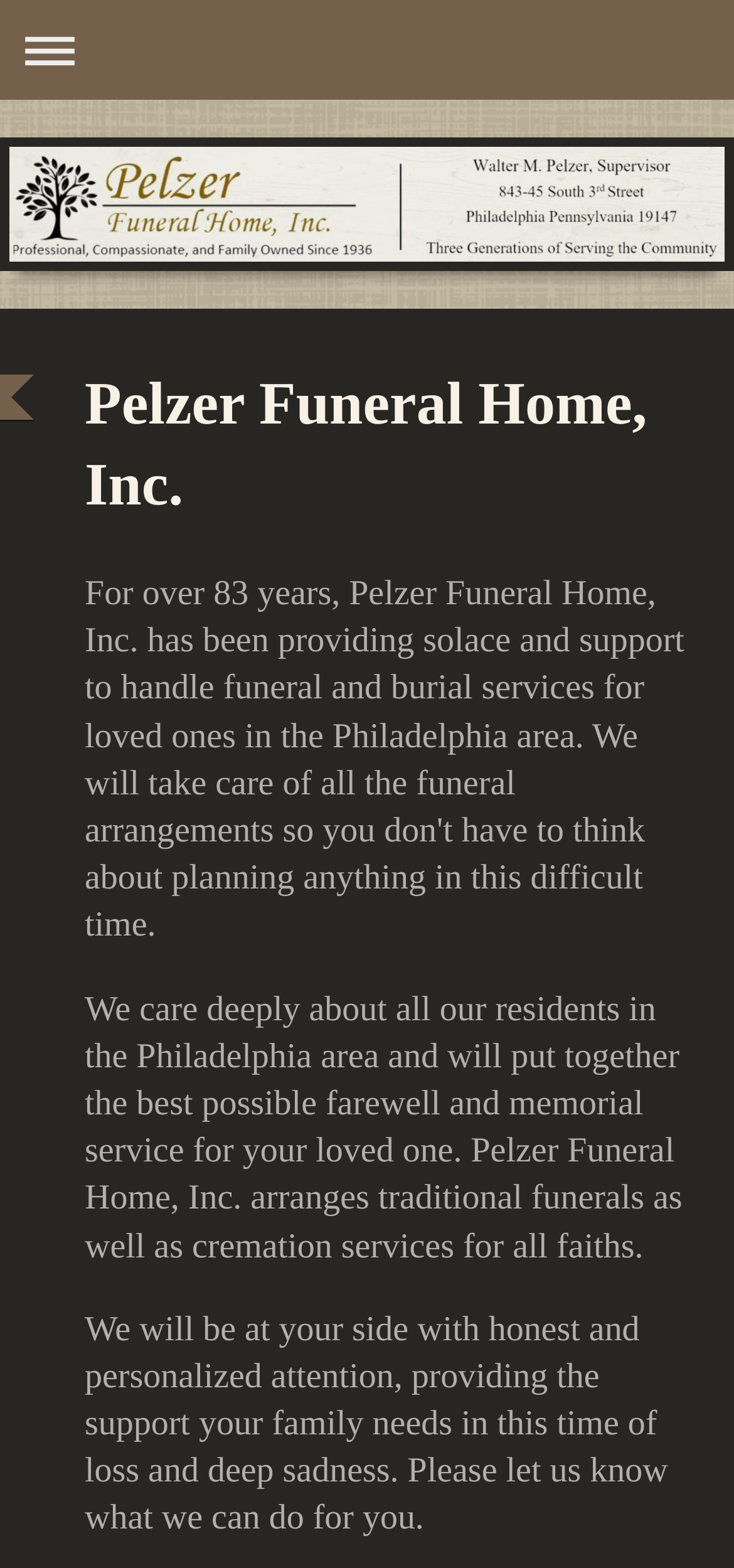Can you find and provide the main heading text of this webpage?

Pelzer Funeral Home, Inc.